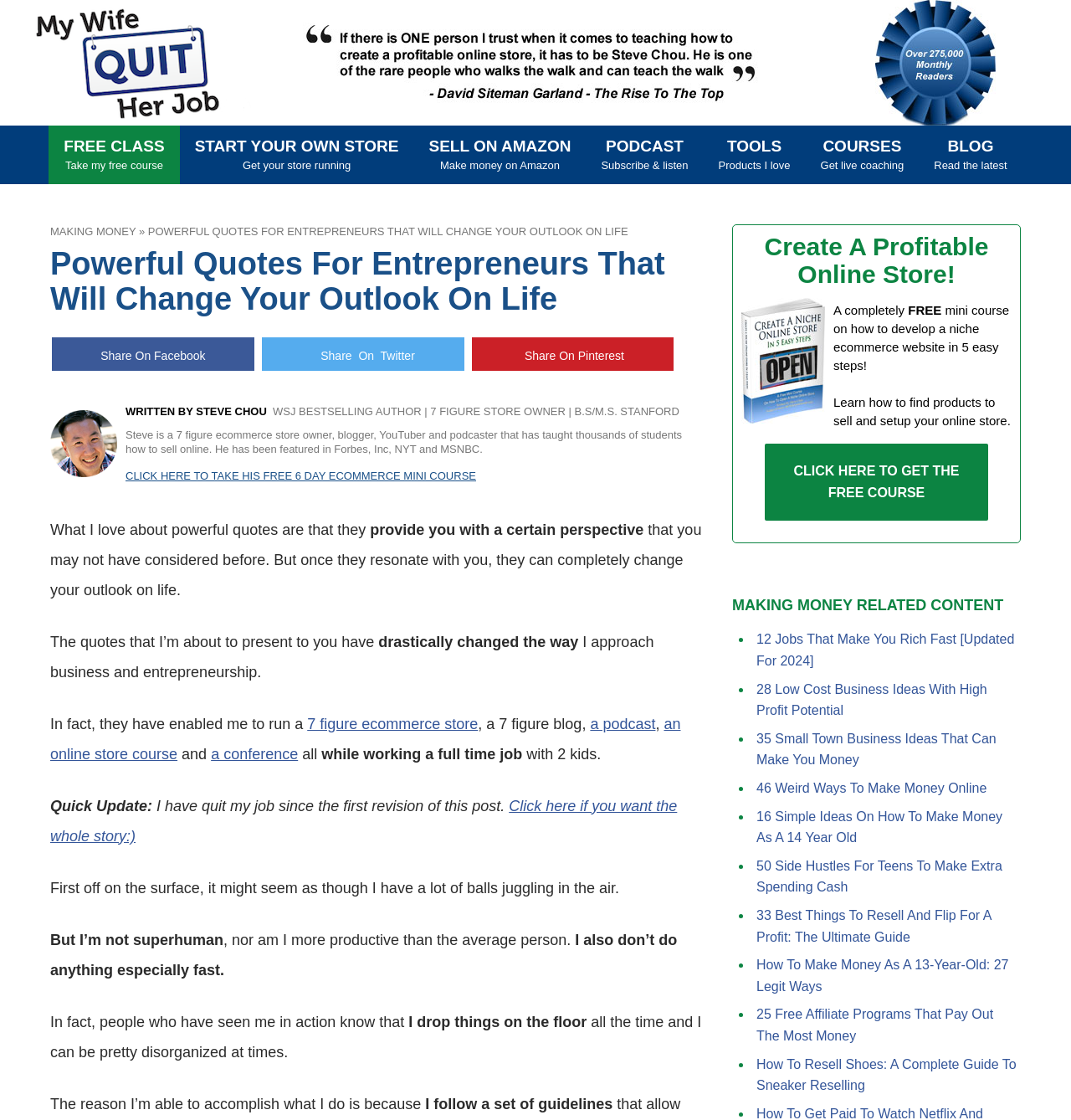Please respond in a single word or phrase: 
What is the author's occupation?

7 figure ecommerce store owner